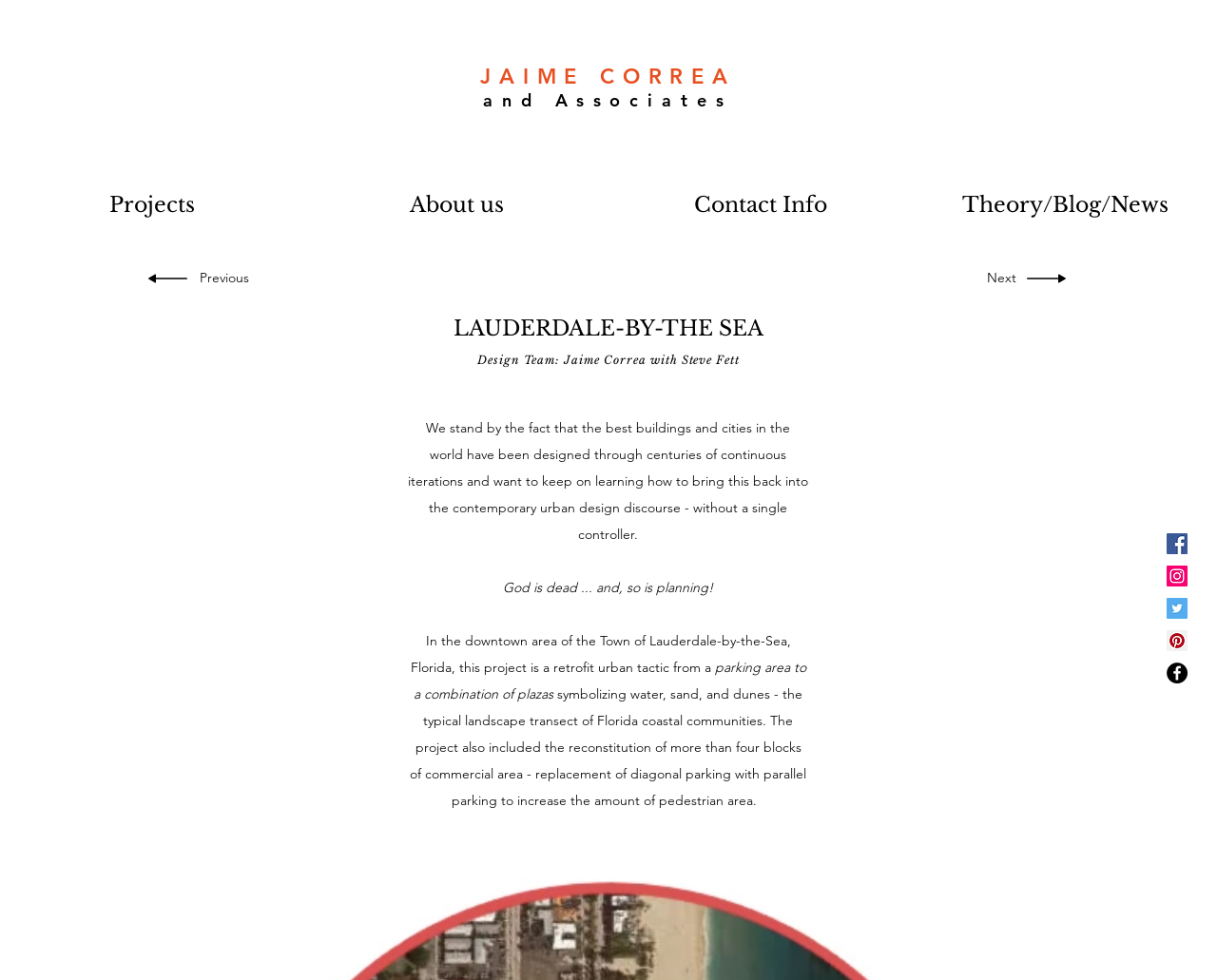How many social media icons are present on the webpage?
Please provide a detailed and thorough answer to the question.

The social media icons are present in the 'Social Bar' section of the webpage. There are five links with images, namely 'Facebook Social Icon', 'Instagram Social Icon', 'Twitter Social Icon', 'Pinterest Social Icon', and 'Facebook - Black Circle', which represent the social media icons.